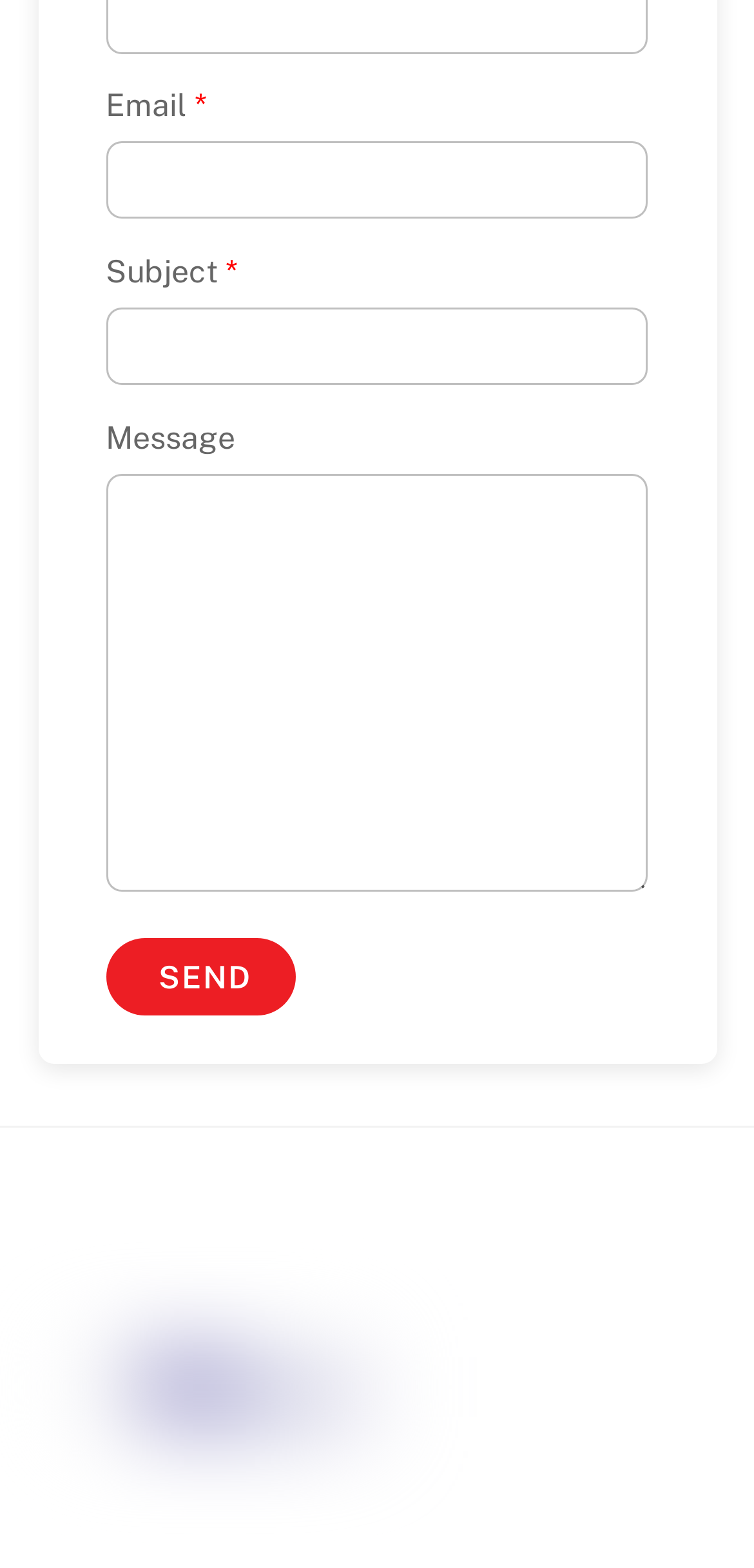Identify the bounding box of the UI element described as follows: "alt="No Header" title="No Header"". Provide the coordinates as four float numbers in the range of 0 to 1 [left, top, right, bottom].

[0.513, 0.802, 0.905, 0.844]